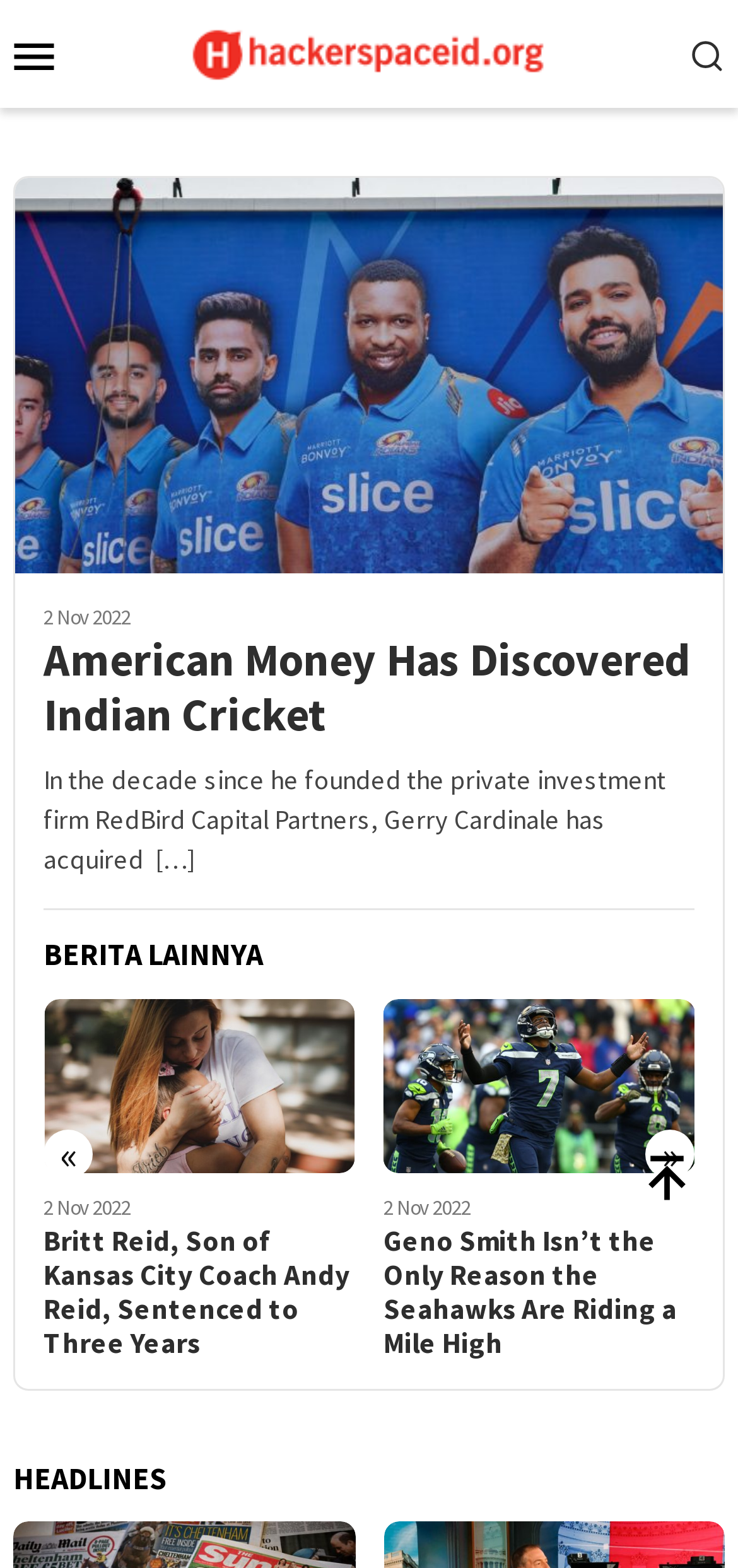Identify the bounding box coordinates of the region that should be clicked to execute the following instruction: "Read the 'World Series: Phillies Hit 5 Homers in Game 3 Win Over Astros' news".

[0.519, 0.78, 0.941, 0.845]